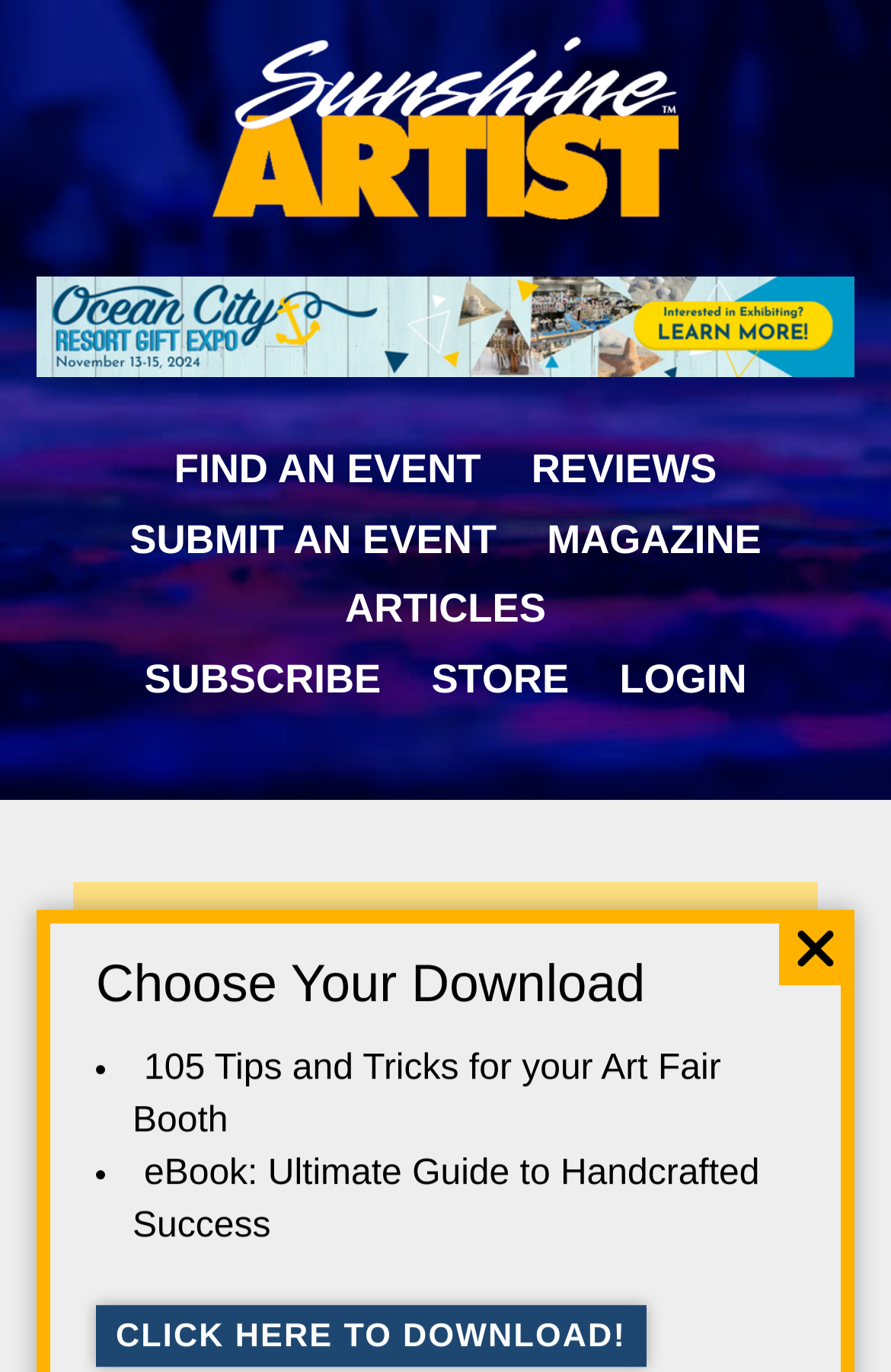Please mark the clickable region by giving the bounding box coordinates needed to complete this instruction: "Learn about Interior Design".

None